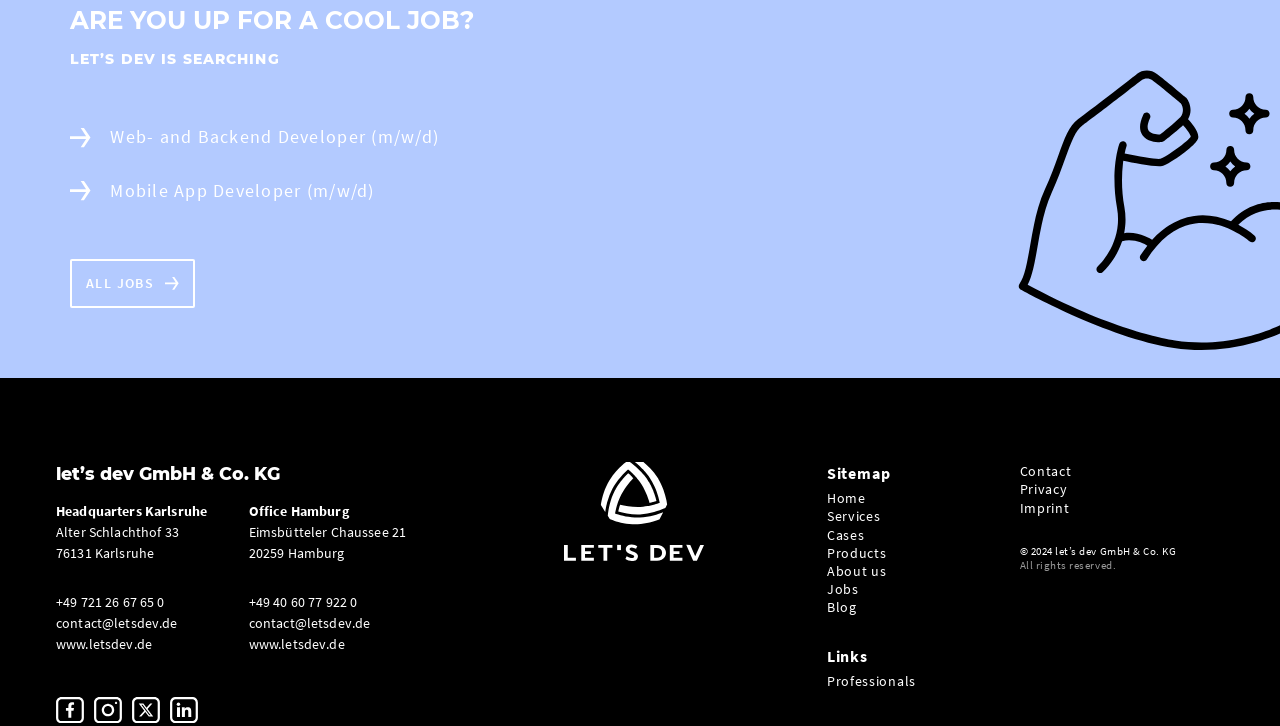Point out the bounding box coordinates of the section to click in order to follow this instruction: "Apply for Web- and Backend Developer job".

[0.086, 0.174, 0.343, 0.204]